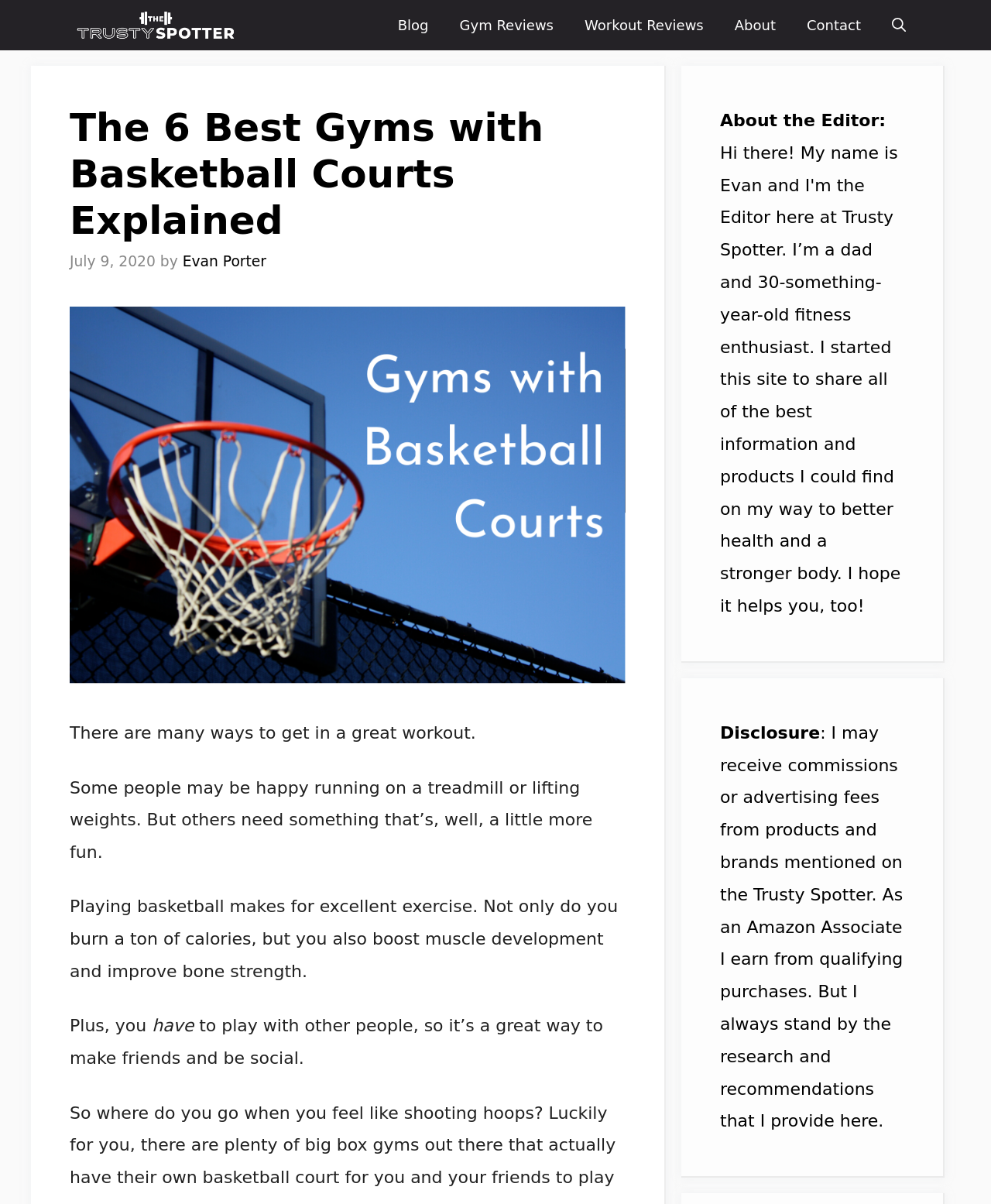Answer the question in a single word or phrase:
What is the topic of the article?

Gyms with basketball courts